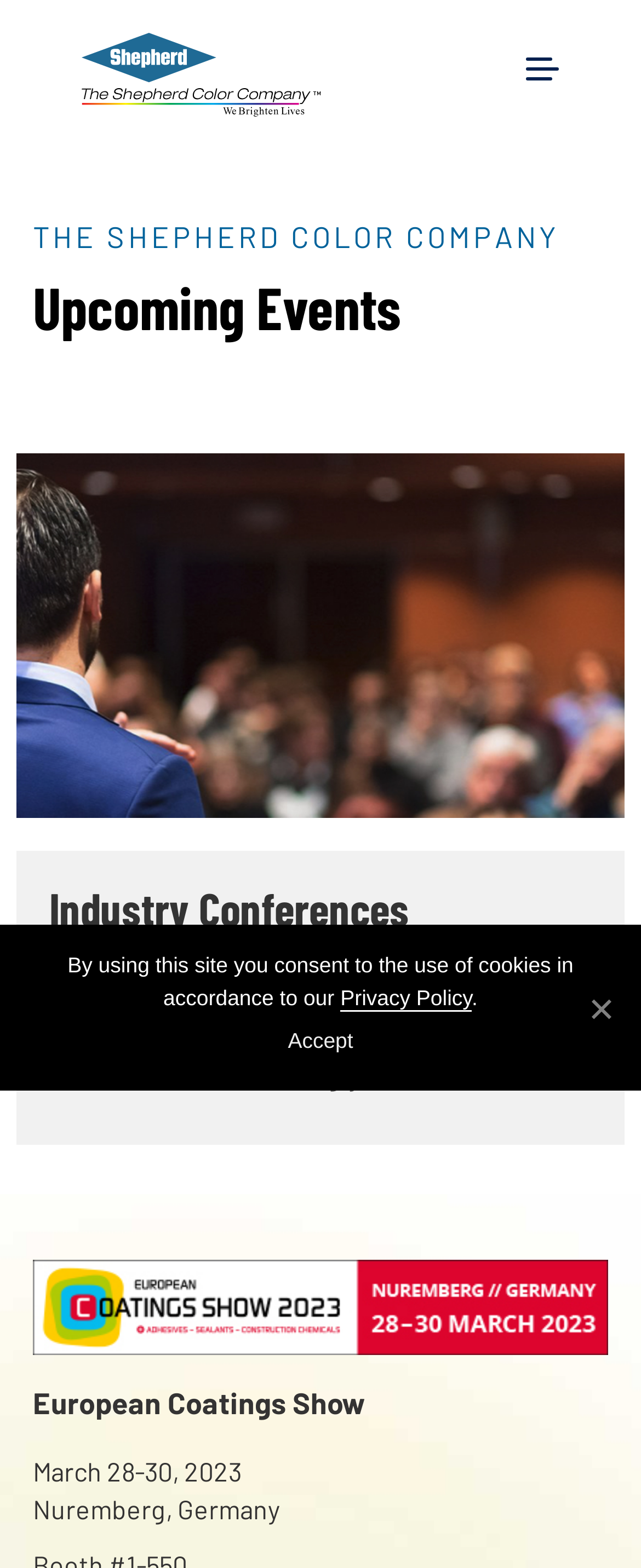Determine the bounding box for the described UI element: "European Coatings Show".

[0.051, 0.883, 0.569, 0.906]